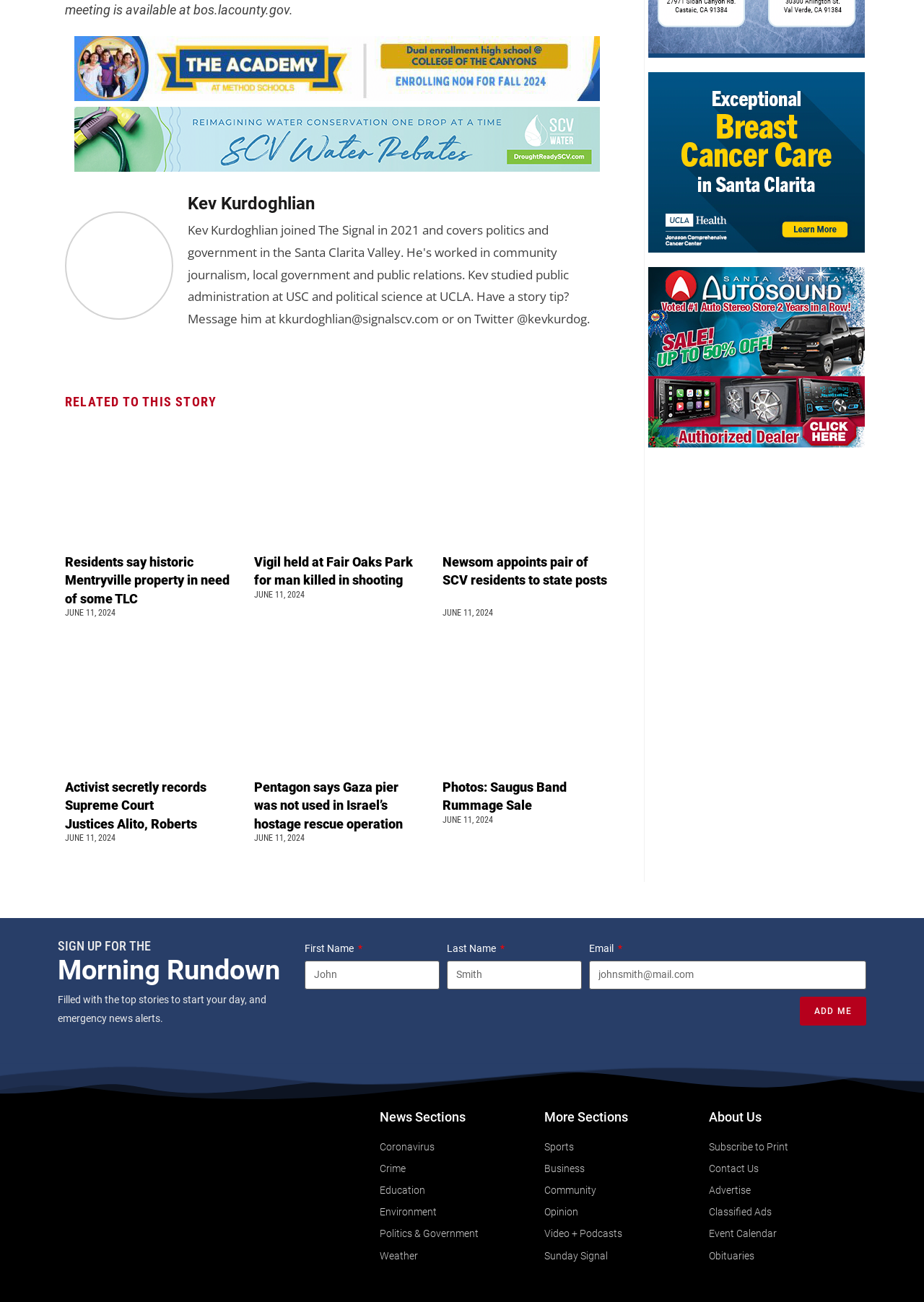Identify the bounding box coordinates of the clickable region necessary to fulfill the following instruction: "Read news about Coronavirus". The bounding box coordinates should be four float numbers between 0 and 1, i.e., [left, top, right, bottom].

[0.411, 0.874, 0.589, 0.888]